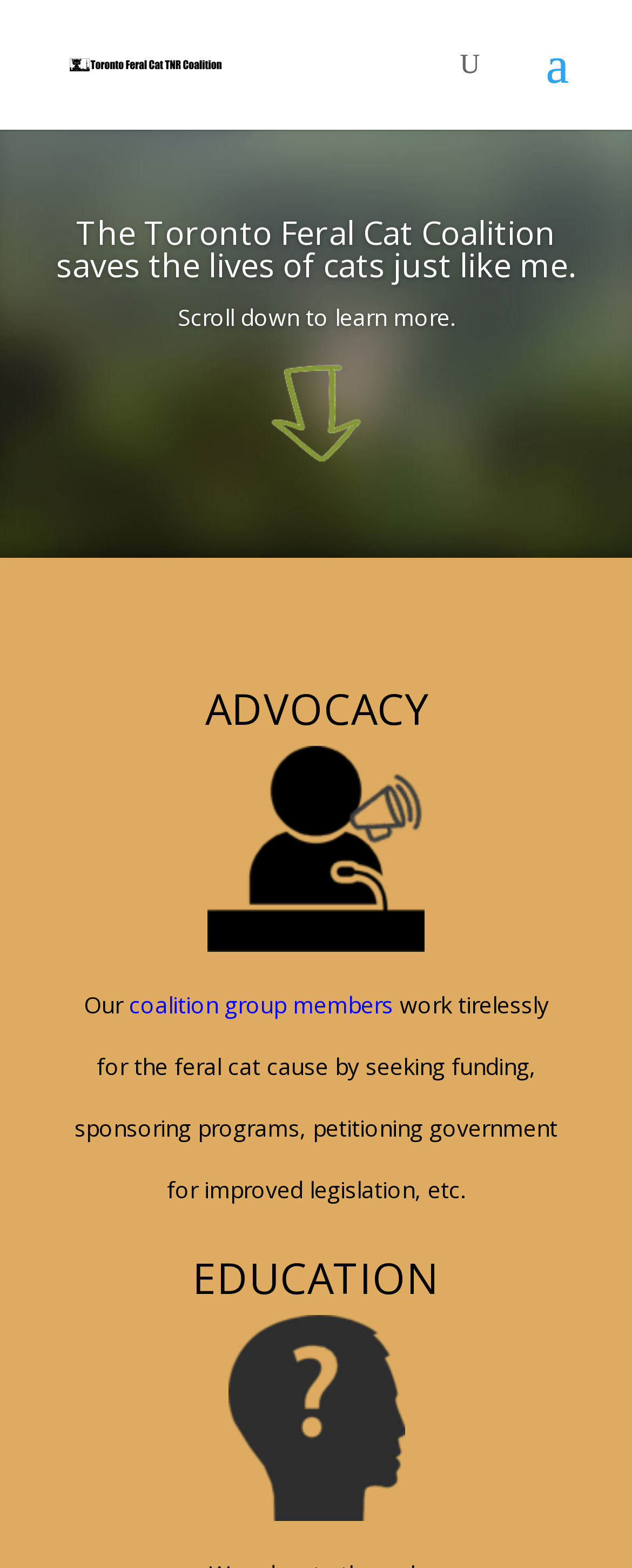What is the direction indicated by the green arrow?
Based on the screenshot, provide your answer in one word or phrase.

Down